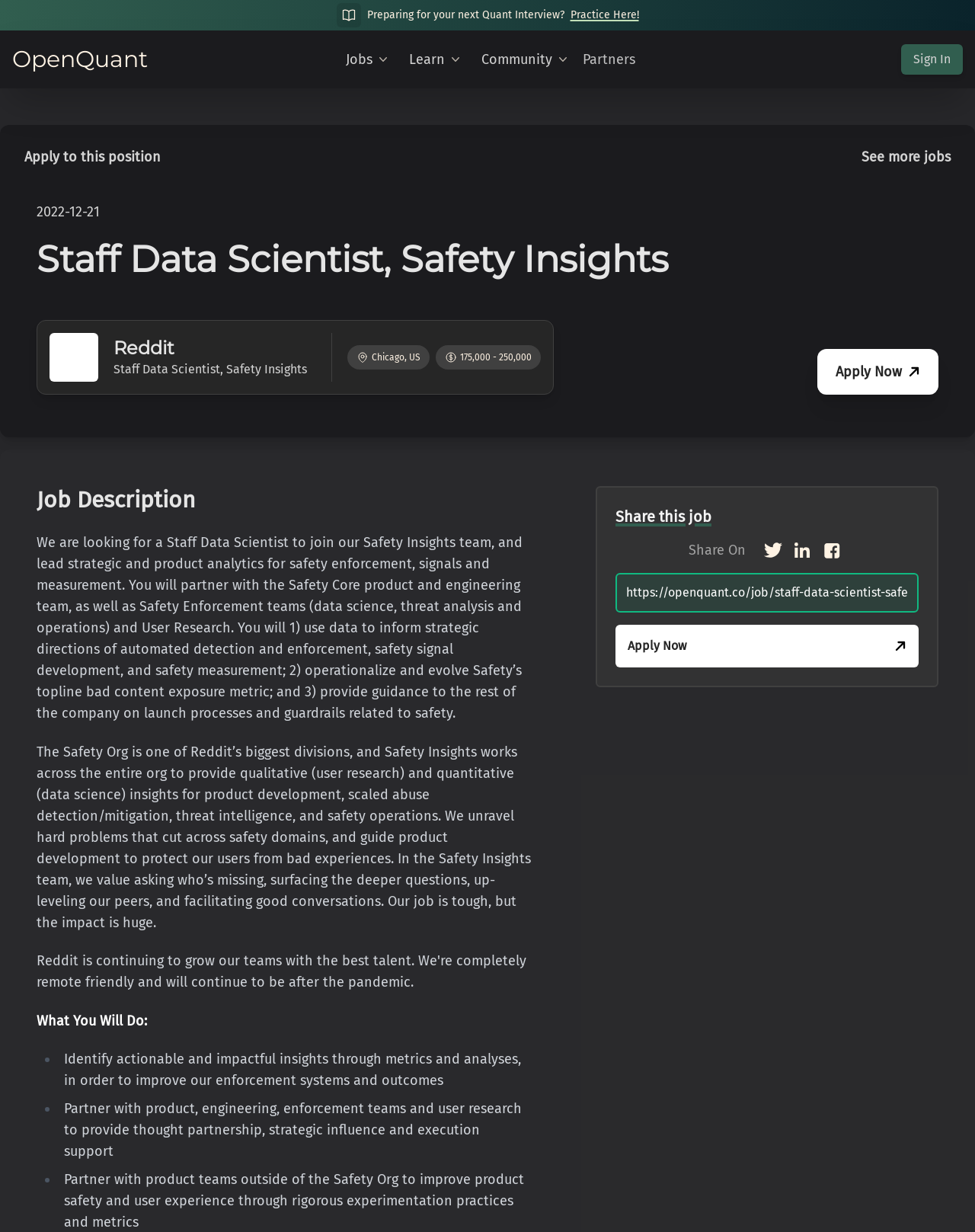Describe every aspect of the webpage in a detailed manner.

This webpage is a job posting for a Staff Data Scientist position at Reddit's Safety Insights team. At the top of the page, there is a banner with a link to "Practice Here!" and another link to "OpenQuant". Below the banner, there are three buttons: "Jobs", "Learn", and "Community", which are aligned horizontally. 

To the right of these buttons, there is a "Sign In" button. On the left side of the page, there is a link to "Apply to this position" and another link to "See more jobs". 

The main content of the page starts with a heading that displays the job title and location, "Staff Data Scientist, Safety Insights" in Chicago, US. Below the heading, there is a section that shows the salary range, "$175,000 - $250,000". 

The job description is divided into several sections. The first section describes the role and responsibilities of the Staff Data Scientist, including partnering with various teams and providing guidance on safety-related issues. 

The second section provides more information about the Safety Org and the Safety Insights team, highlighting their mission and values. 

The third section outlines the key responsibilities of the job, which include identifying actionable insights, partnering with various teams, and improving product safety and user experience. 

At the bottom of the page, there is a section that allows users to share the job posting on various platforms, with three social media icons. There is also a disabled textbox and an "Apply Now" button.